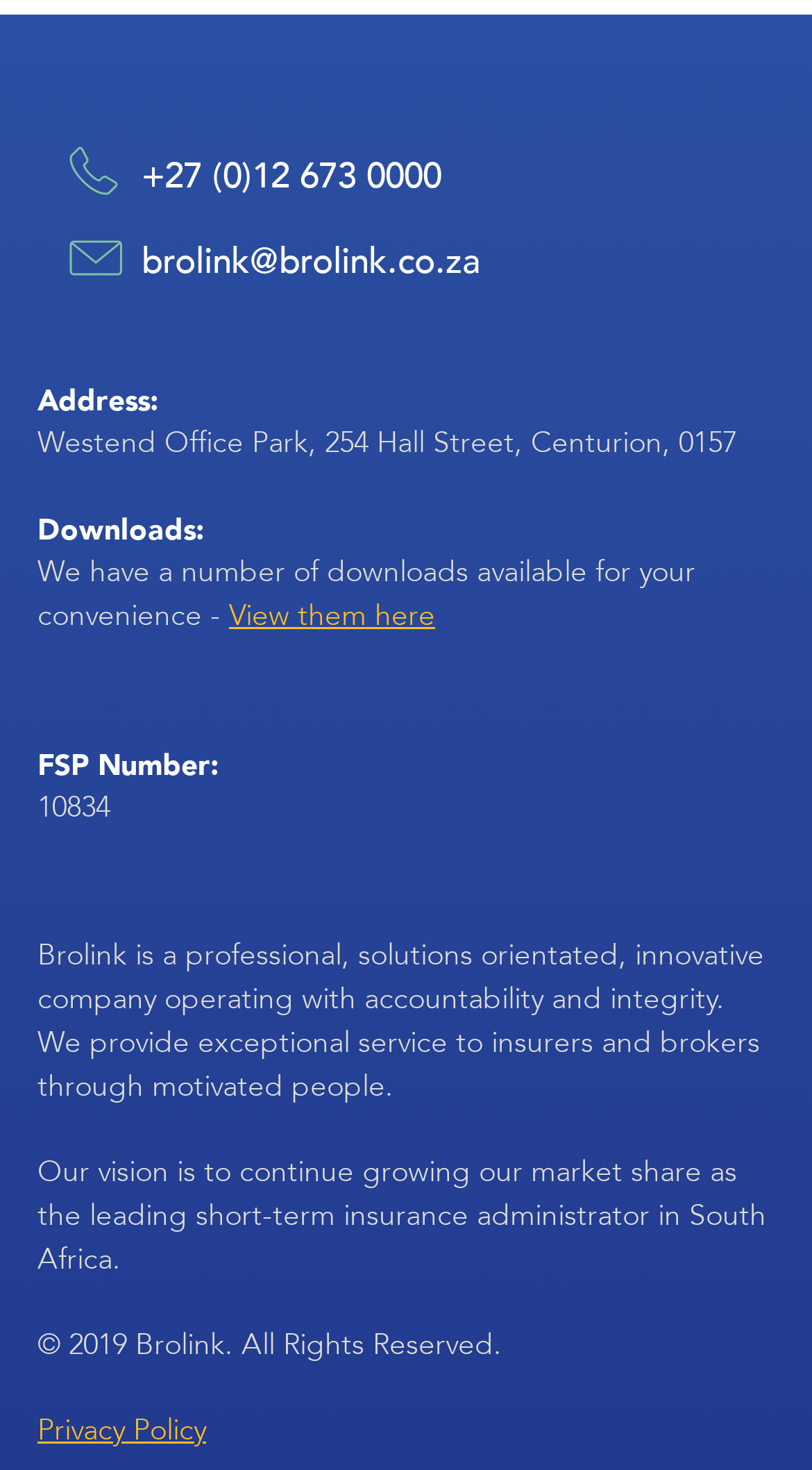Extract the bounding box coordinates for the HTML element that matches this description: "View them here". The coordinates should be four float numbers between 0 and 1, i.e., [left, top, right, bottom].

[0.282, 0.407, 0.536, 0.431]